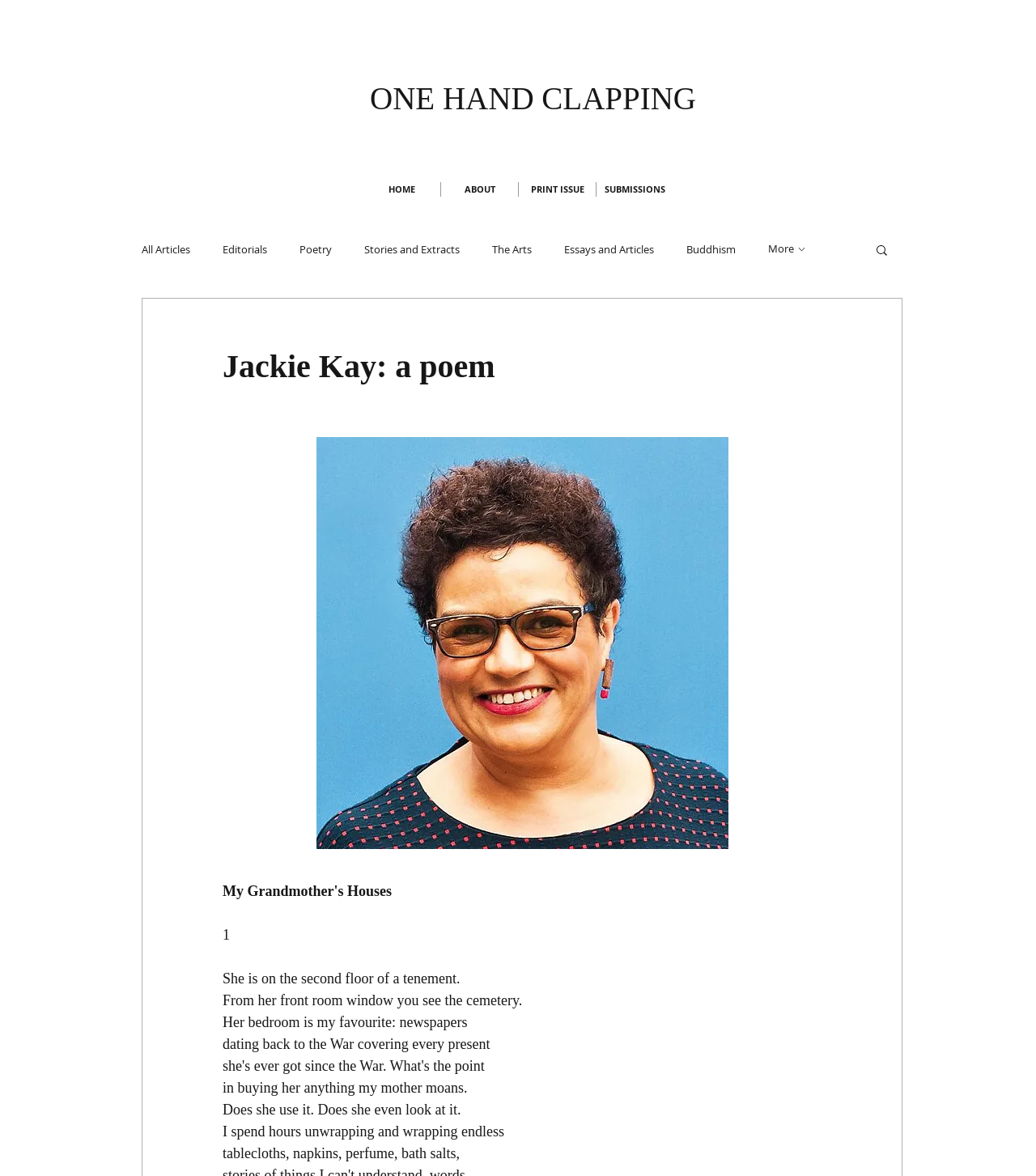What is the title of the poem?
Based on the screenshot, provide your answer in one word or phrase.

ONE HAND CLAPPING